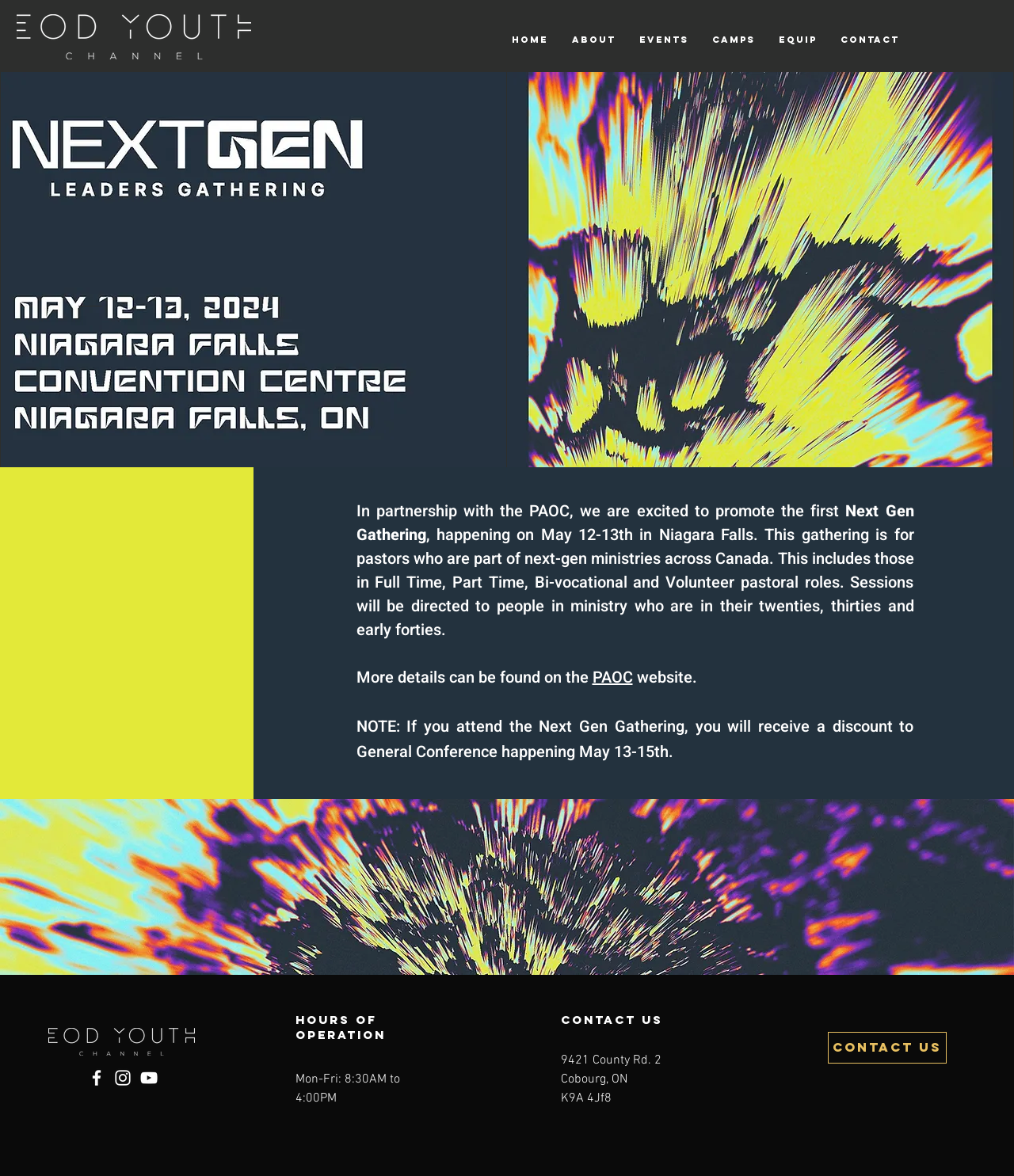Determine the bounding box for the described HTML element: "CONTACT US". Ensure the coordinates are four float numbers between 0 and 1 in the format [left, top, right, bottom].

[0.816, 0.877, 0.933, 0.904]